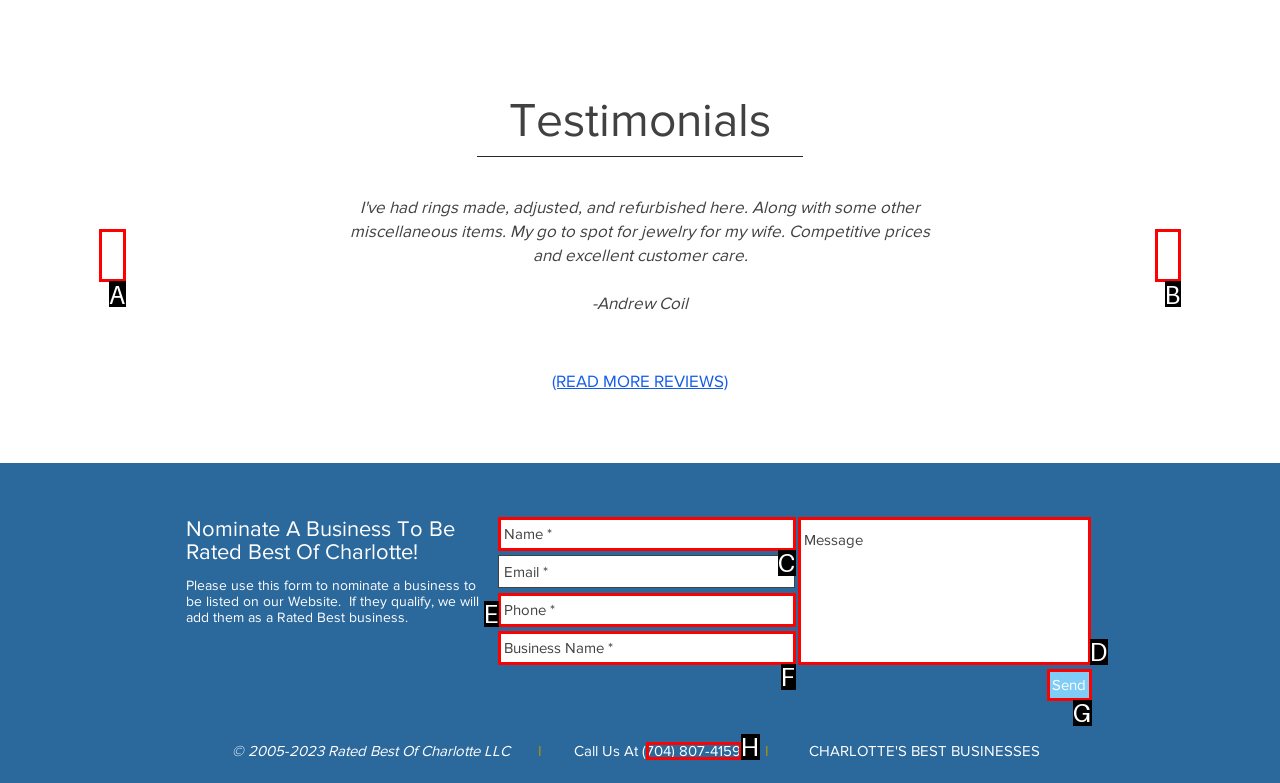Select the proper UI element to click in order to perform the following task: Click the Previous button. Indicate your choice with the letter of the appropriate option.

A